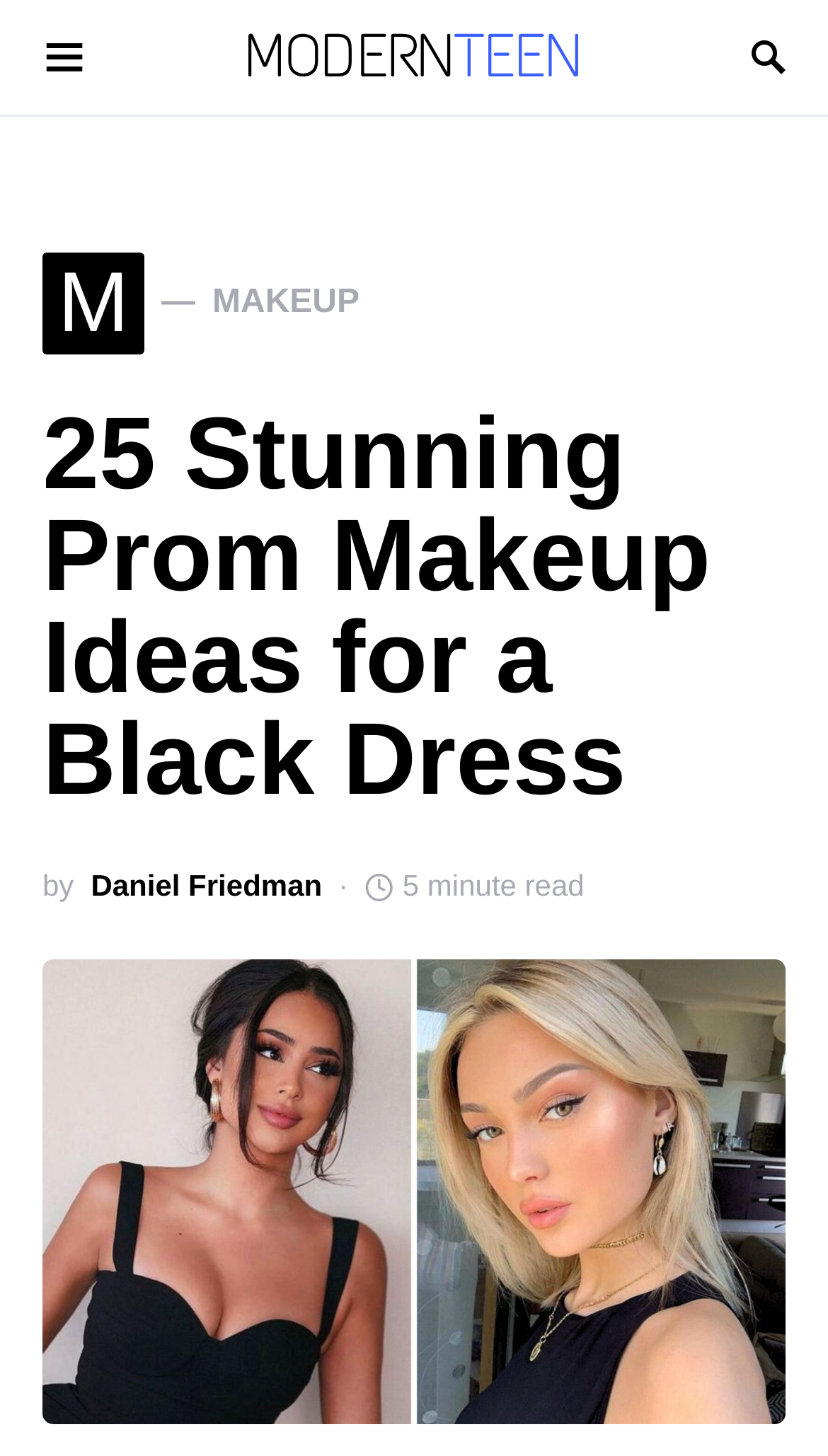What is the name of the website?
Based on the image, answer the question with as much detail as possible.

I found the website's name by looking at the link with the text 'Modern Teen' and the image with the same text, which suggests that 'Modern Teen' is the name of the website.